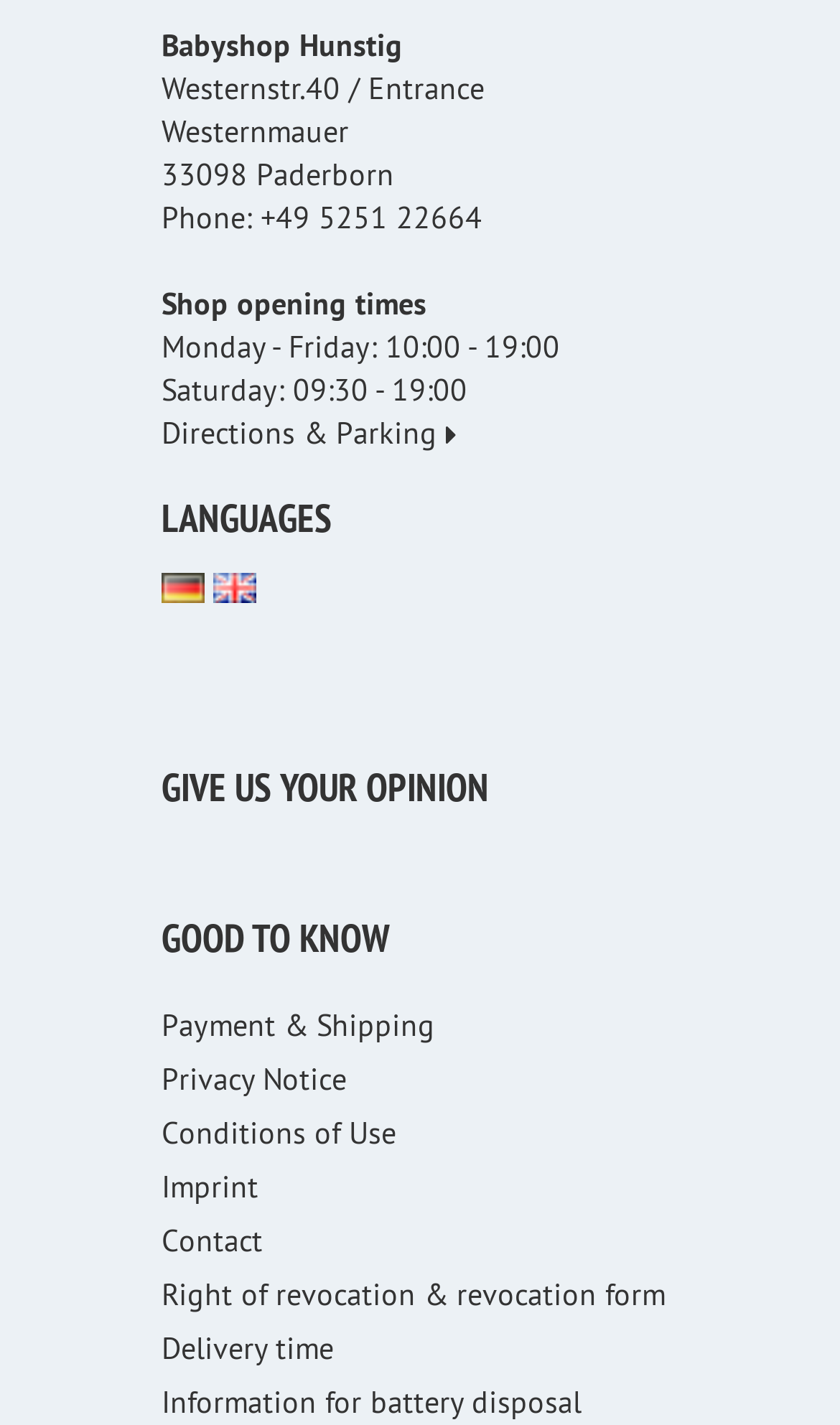Locate the bounding box coordinates of the area where you should click to accomplish the instruction: "Click on Directions & Parking".

[0.192, 0.29, 0.544, 0.317]